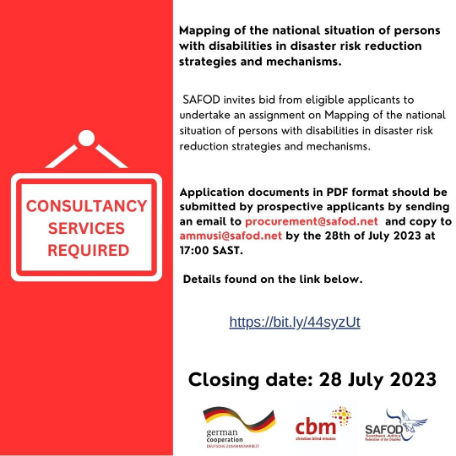Compose a detailed narrative for the image.

The image displays a consultancy announcement from the Southern Africa Federation of the Disabled (SAFOD). It outlines a project focused on mapping the national situation of persons with disabilities in relation to disaster risk reduction strategies and mechanisms. The announcement highlights the need for eligible applicants to submit bids for the consultancy by the specified deadline, accompanied by detailed instructions for submission, including email addresses and a link to further details. Prominently featured is the phrase "CONSULTANCY SERVICES REQUIRED," indicating the urgency and importance of this initiative, which is supported by organizations such as the German Cooperation and Christian Blind Mission (CBM). The announcement is visually designed to capture attention with bold text and a clear layout, aimed at ensuring the message reaches potential applicants effectively. The closing date for submissions is set for July 28, 2023, at 17:00 SAST.